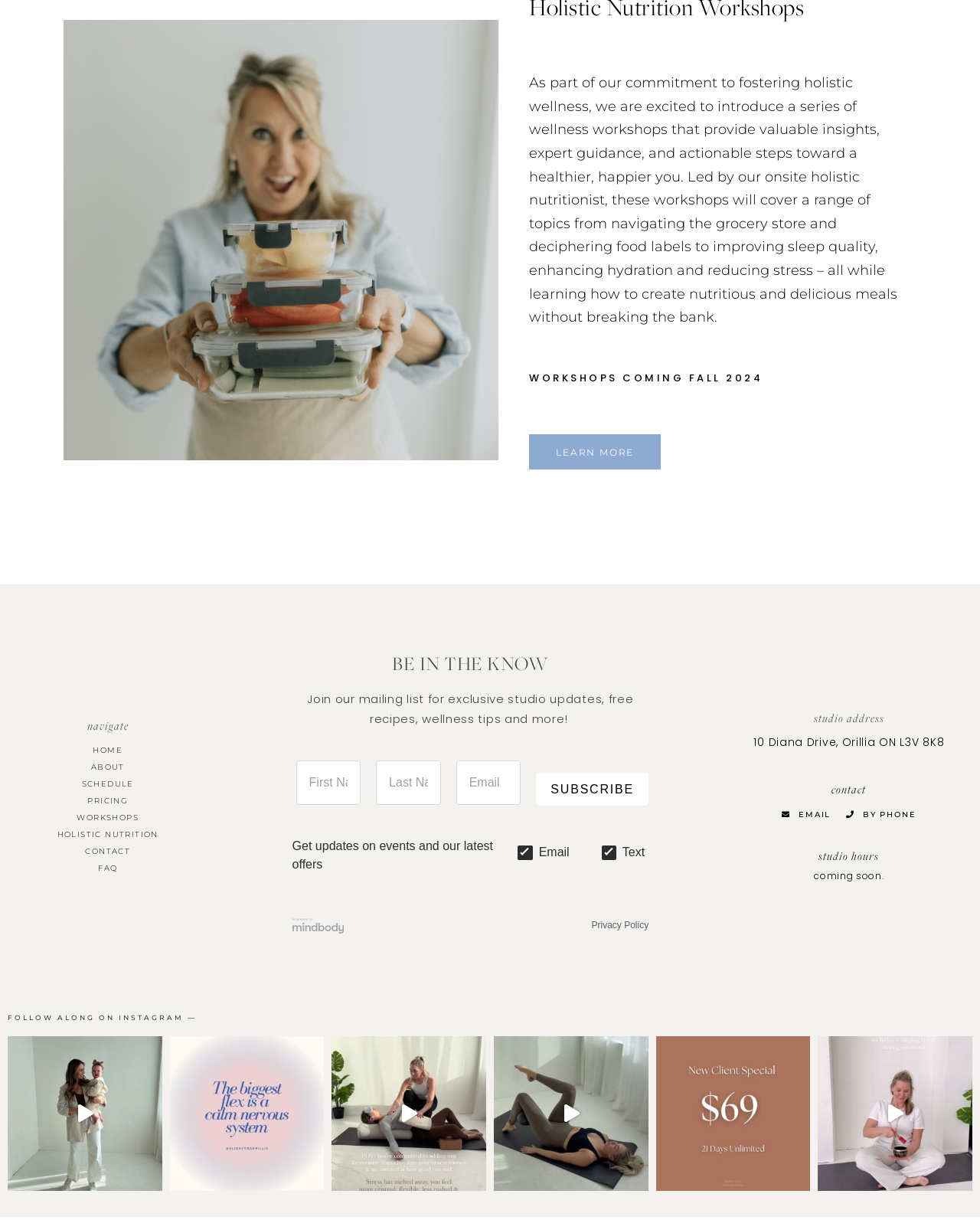Locate the bounding box coordinates of the element that should be clicked to execute the following instruction: "Go to Home page".

None